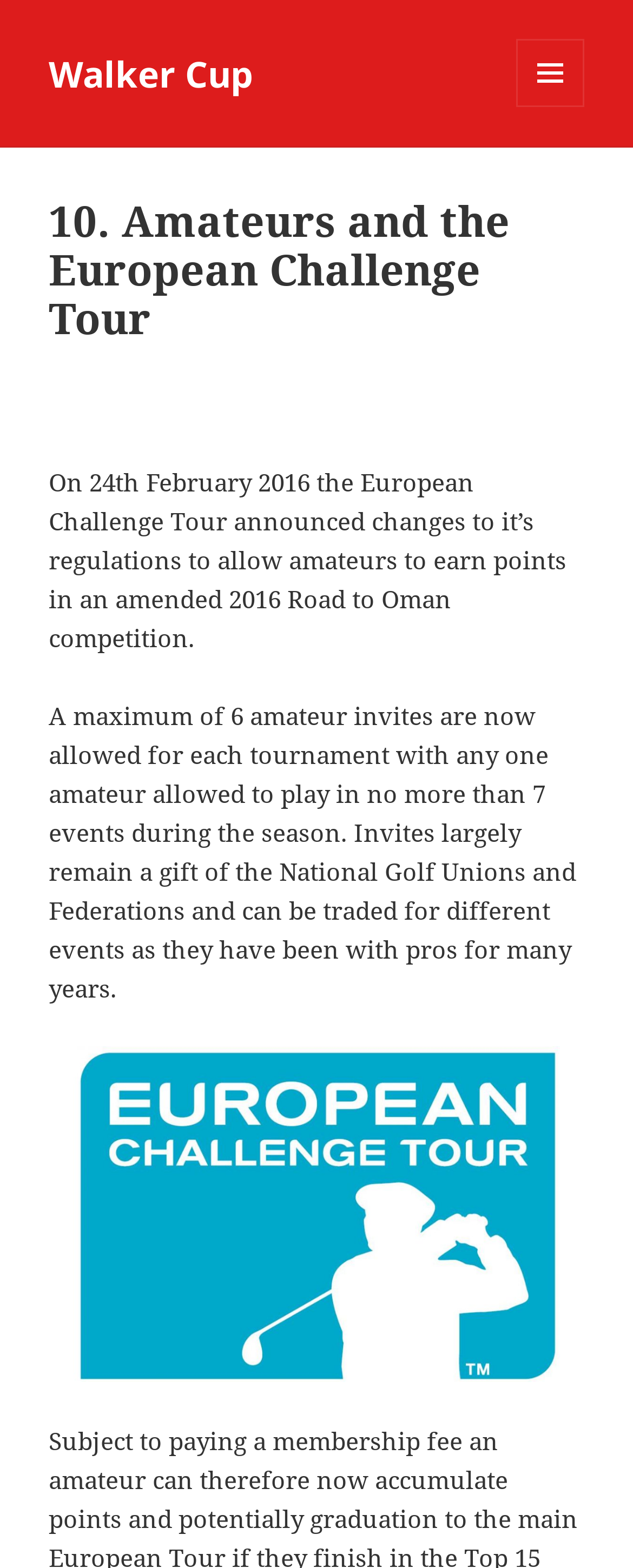Identify the bounding box coordinates for the UI element mentioned here: "Walker Cup". Provide the coordinates as four float values between 0 and 1, i.e., [left, top, right, bottom].

[0.077, 0.033, 0.385, 0.059]